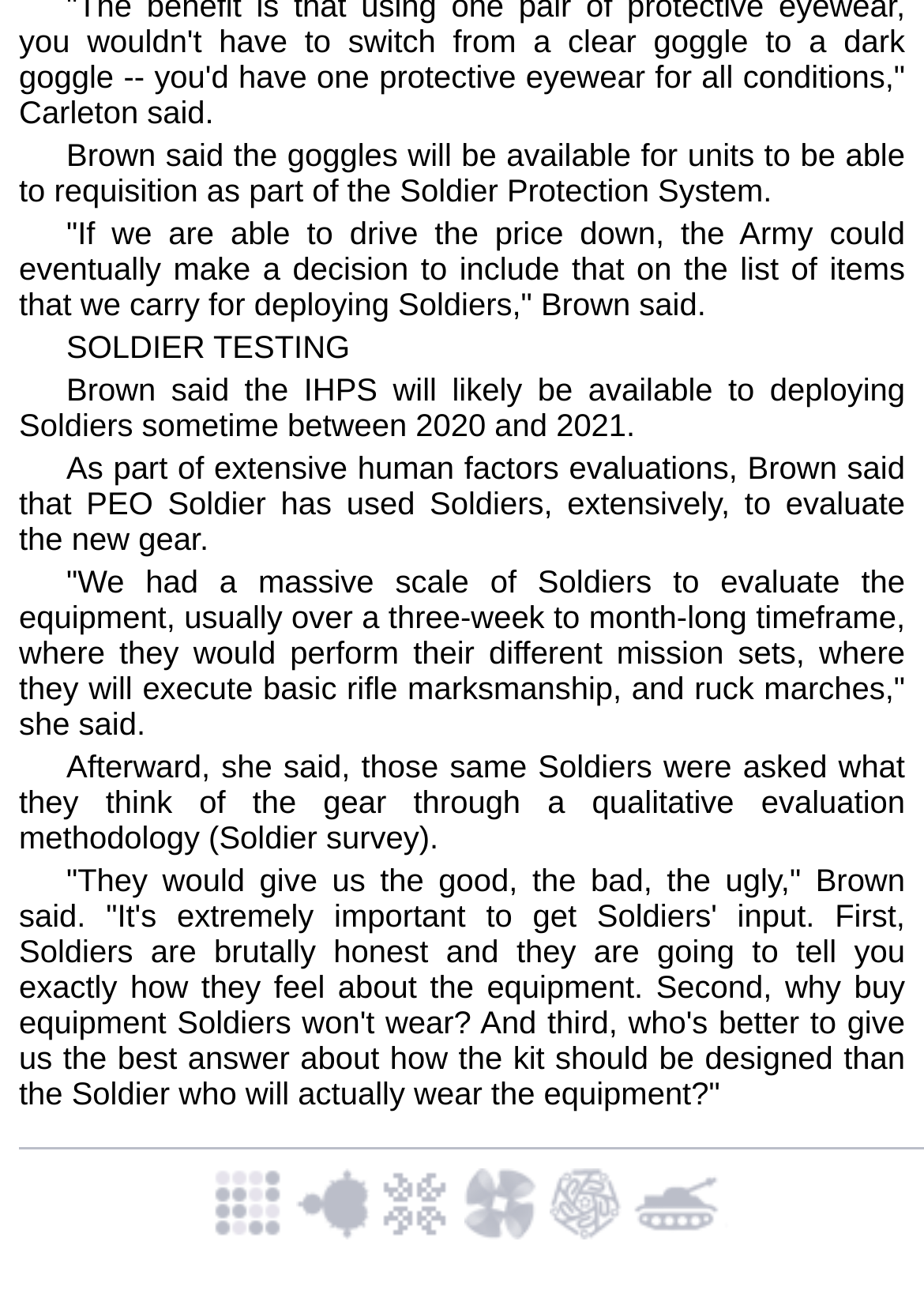Using the information in the image, could you please answer the following question in detail:
Who is quoted in the article?

The article quotes someone named Brown, who is likely a representative from PEO Soldier, discussing the development and testing of new gear for deploying soldiers.